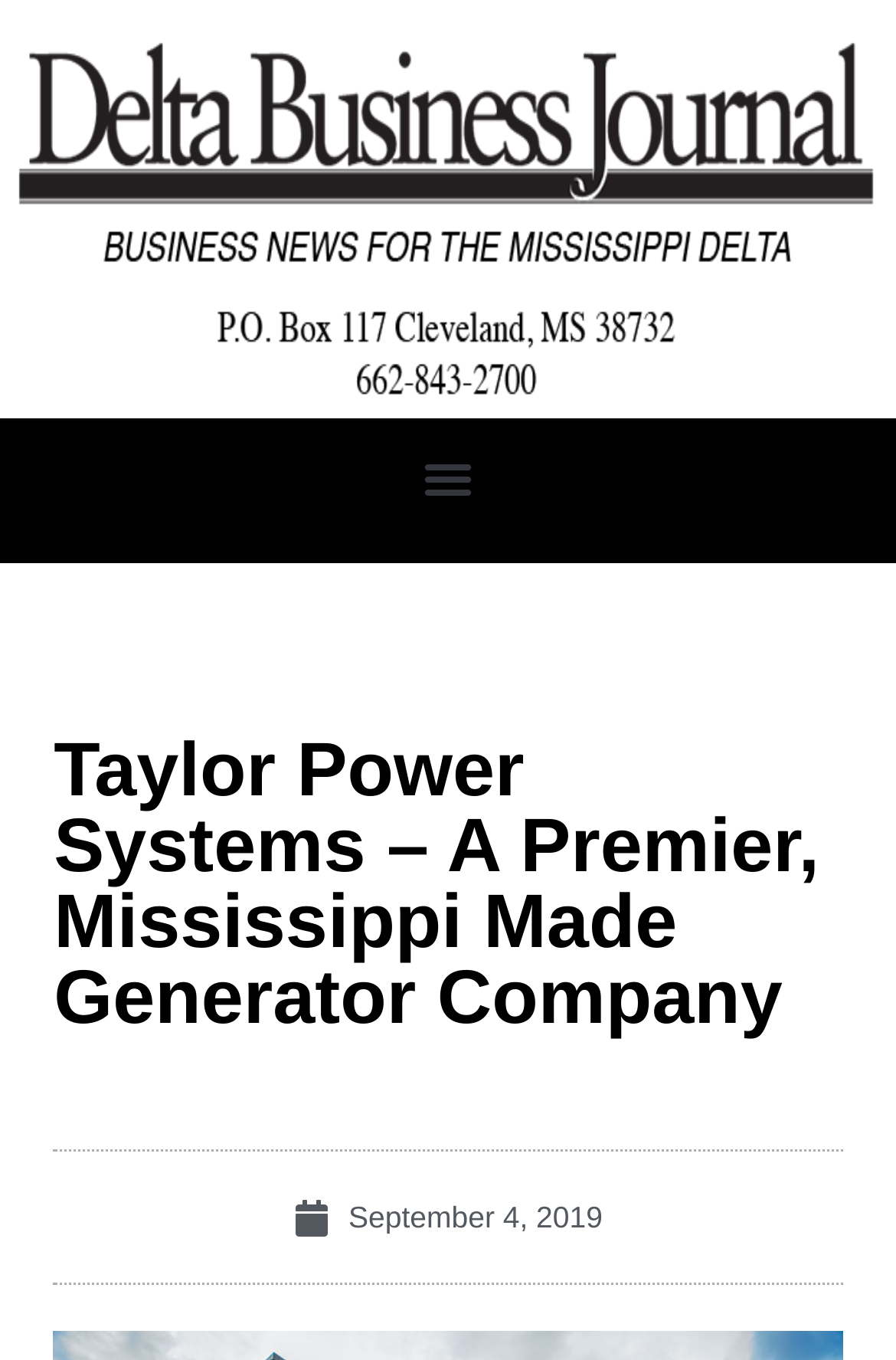Generate the text content of the main headline of the webpage.

Taylor Power Systems – A Premier, Mississippi Made Generator Company